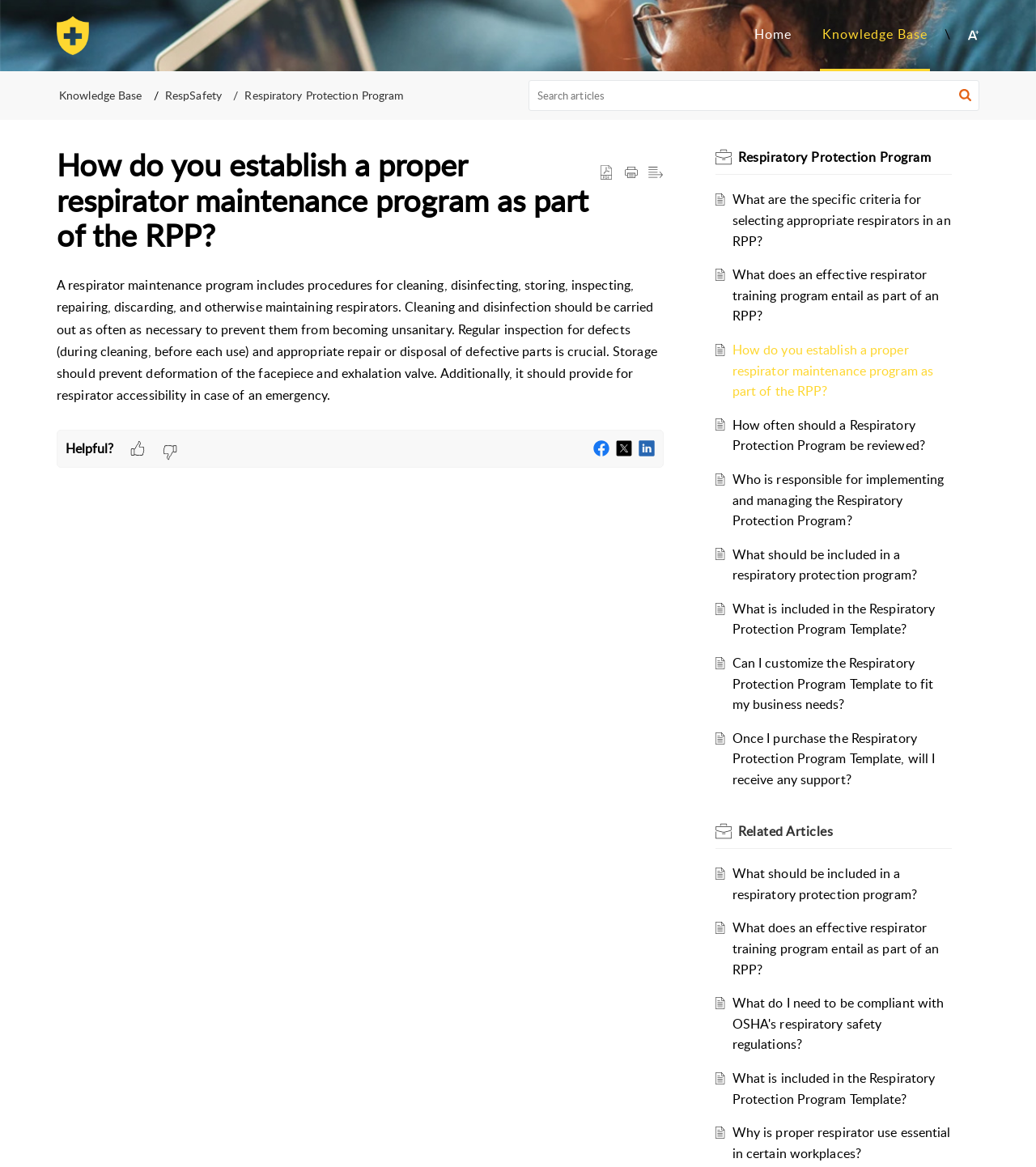Identify the bounding box coordinates of the clickable section necessary to follow the following instruction: "Search articles". The coordinates should be presented as four float numbers from 0 to 1, i.e., [left, top, right, bottom].

[0.51, 0.069, 0.945, 0.095]